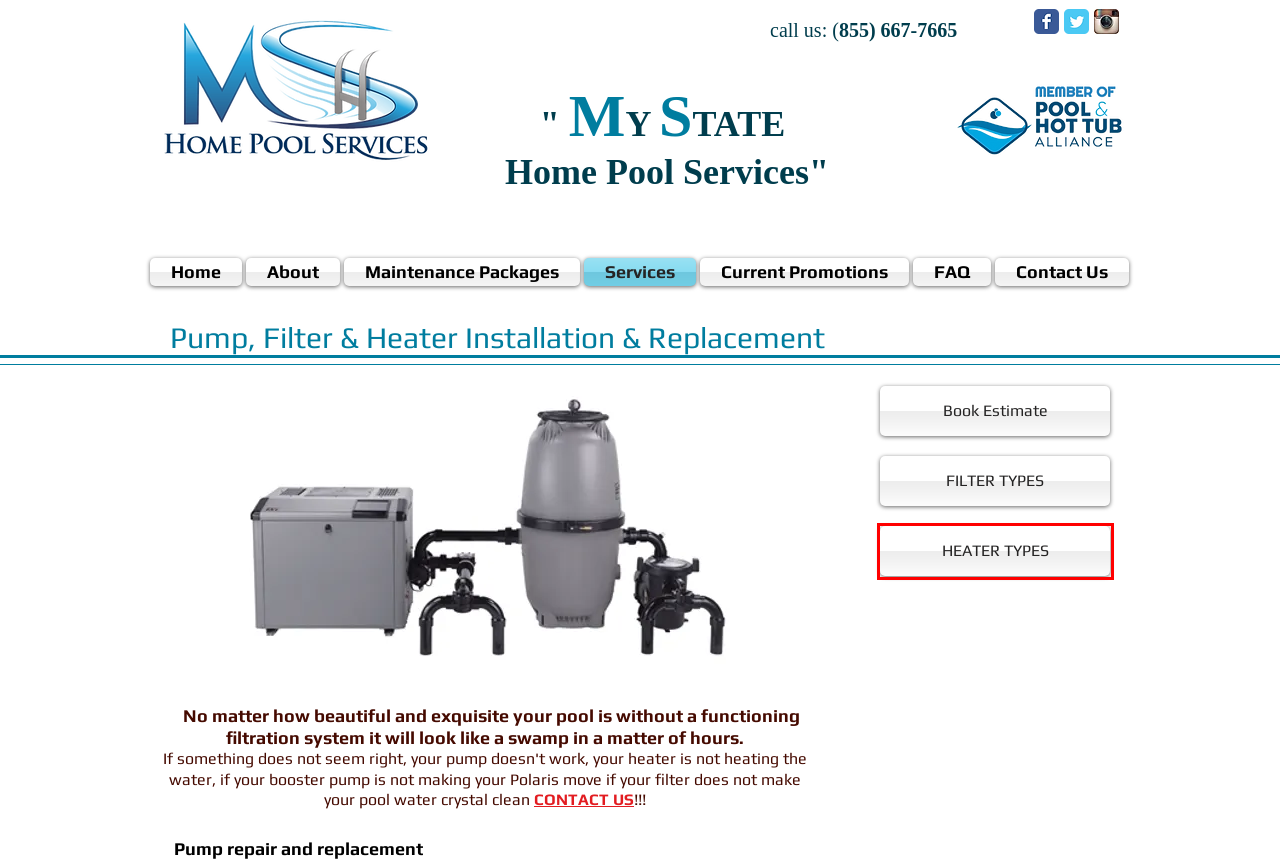Observe the provided screenshot of a webpage that has a red rectangle bounding box. Determine the webpage description that best matches the new webpage after clicking the element inside the red bounding box. Here are the candidates:
A. FAQ from MS Home Pool Services, Inc.
B. About | mshomepoolservices
C. swimming pool service promotions from MS Home Pool Services, Inc.
D. Virginia Swimming Pool Heaters from MS Home Pool Services, Inc.
E. MS Home Pool Services, Inc. | pool maintenance | 5600 General Washington Drive, Alexandria, VA, USA
F. Services | Ms Home Pool Services, Inc. | Alexandria
G. Virginia Pool Filters from MS Home Pool Services, Inc.
H. Year round pool maintenence from MS Home Pool Services, Inc.

D